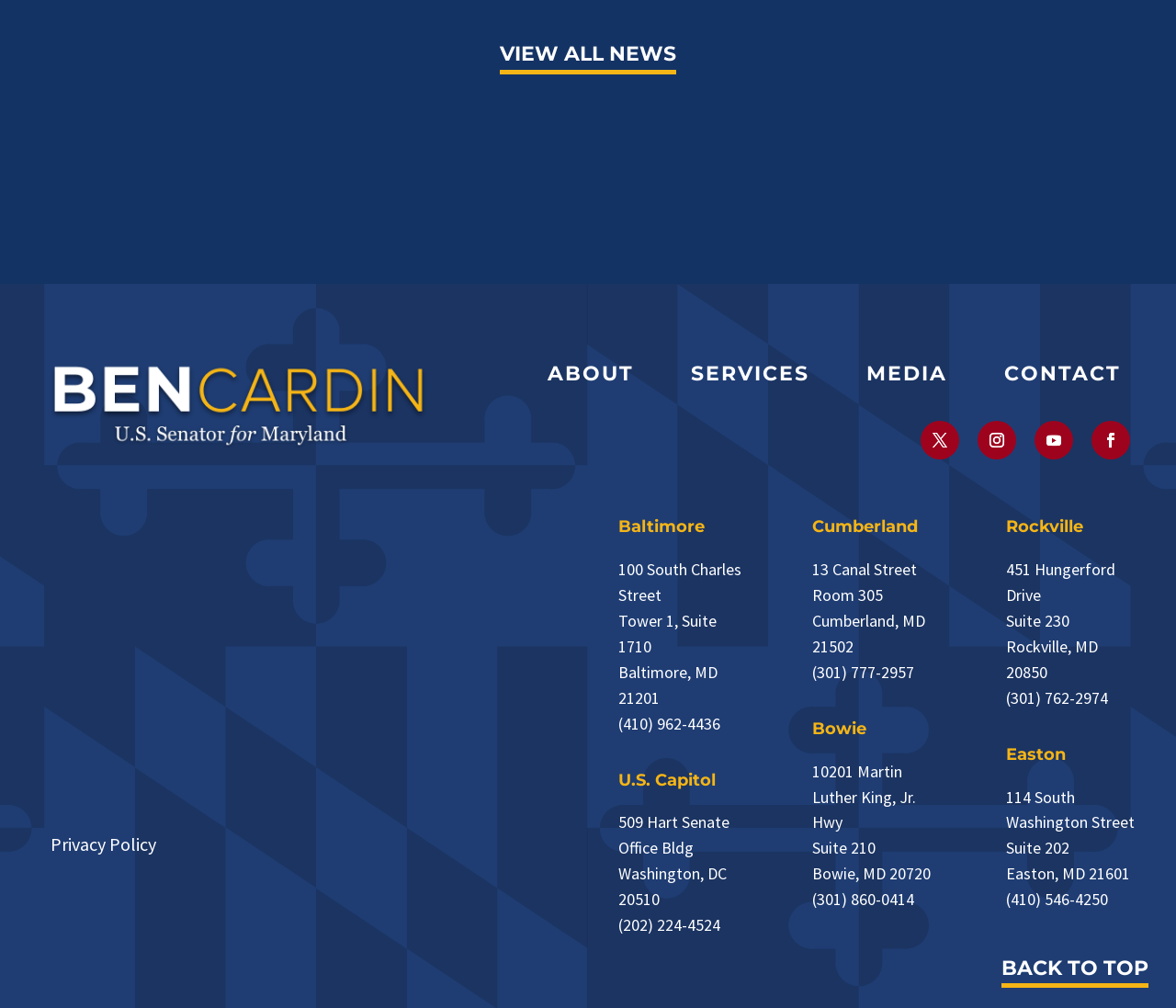Show the bounding box coordinates of the element that should be clicked to complete the task: "Go to about page".

[0.466, 0.359, 0.539, 0.39]